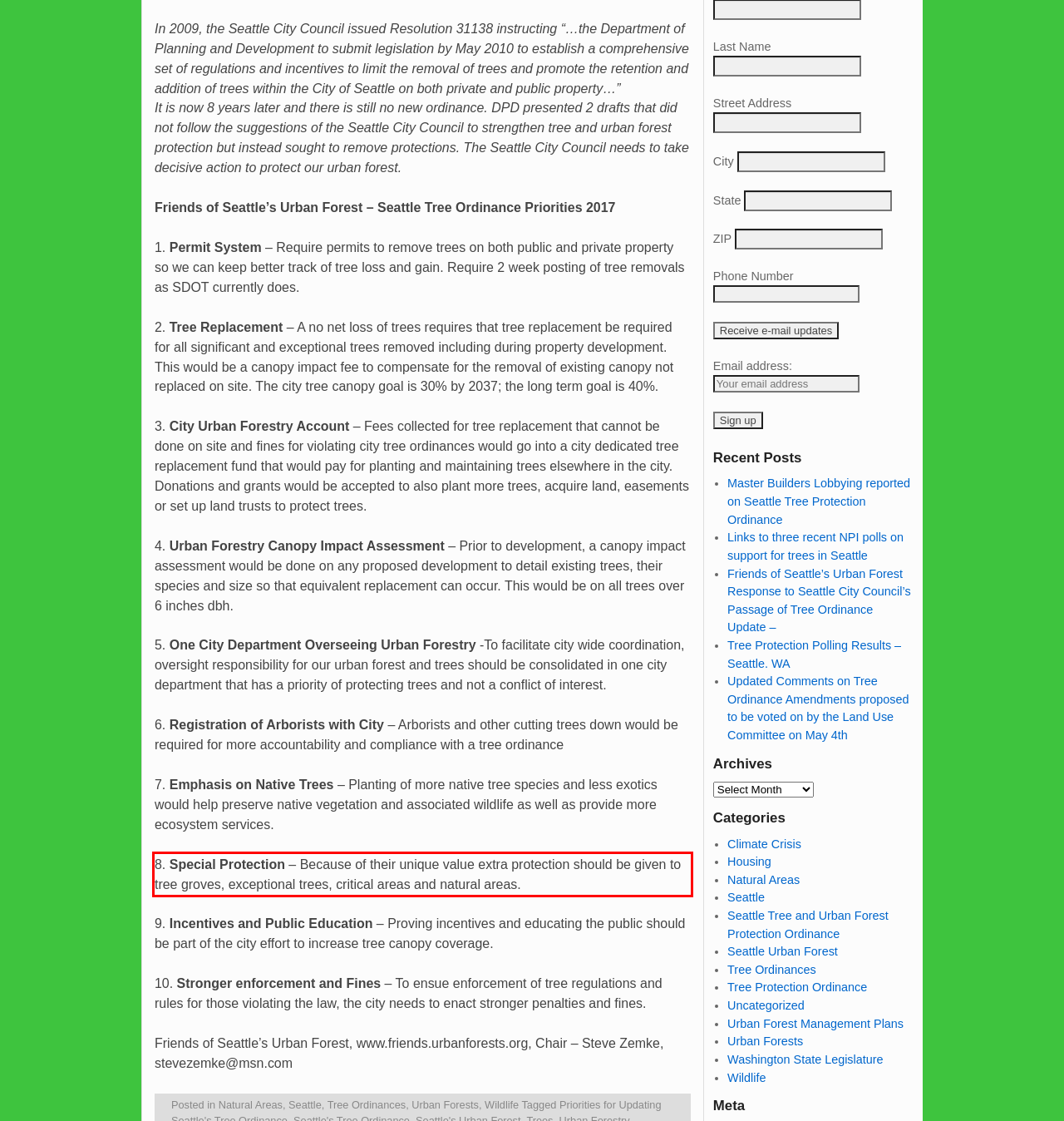You are provided with a screenshot of a webpage containing a red bounding box. Please extract the text enclosed by this red bounding box.

8. Special Protection – Because of their unique value extra protection should be given to tree groves, exceptional trees, critical areas and natural areas.